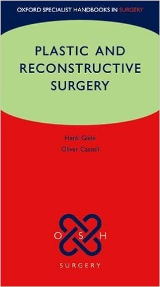What series does the book belong to?
Answer the question with a thorough and detailed explanation.

The book belongs to the 'Oxford Specialist Handbooks in Surgery' series because the caption mentions that the cover includes a decorative logo at the bottom, symbolizing the series, which indicates the book's educational significance and authoritative content in the realm of plastic and reconstructive surgery.